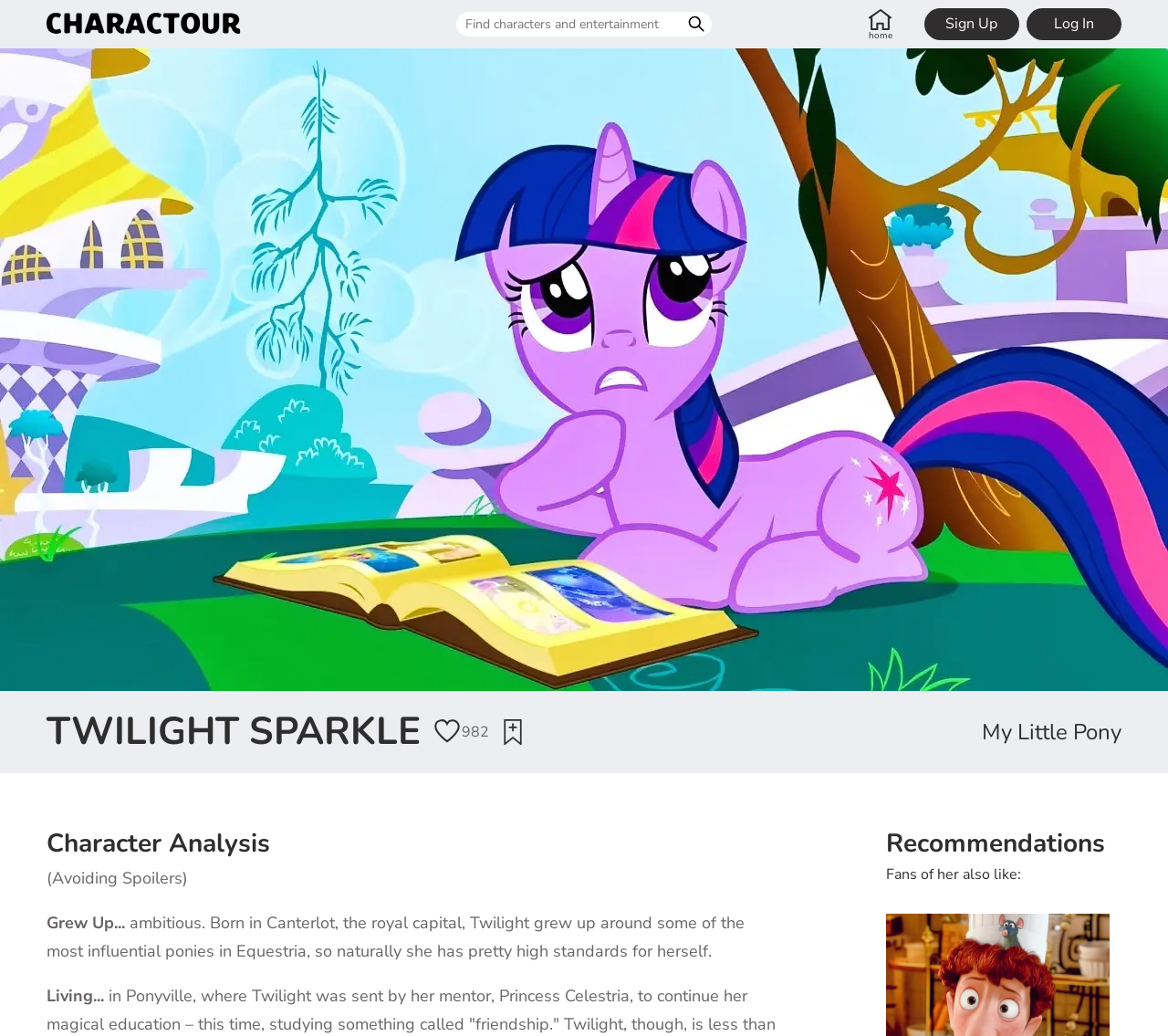What is the franchise of the pony?
Please provide an in-depth and detailed response to the question.

The franchise of the pony can be found in the StaticText element 'My Little Pony' which is a child element of the HeaderAsNonLandmark element.